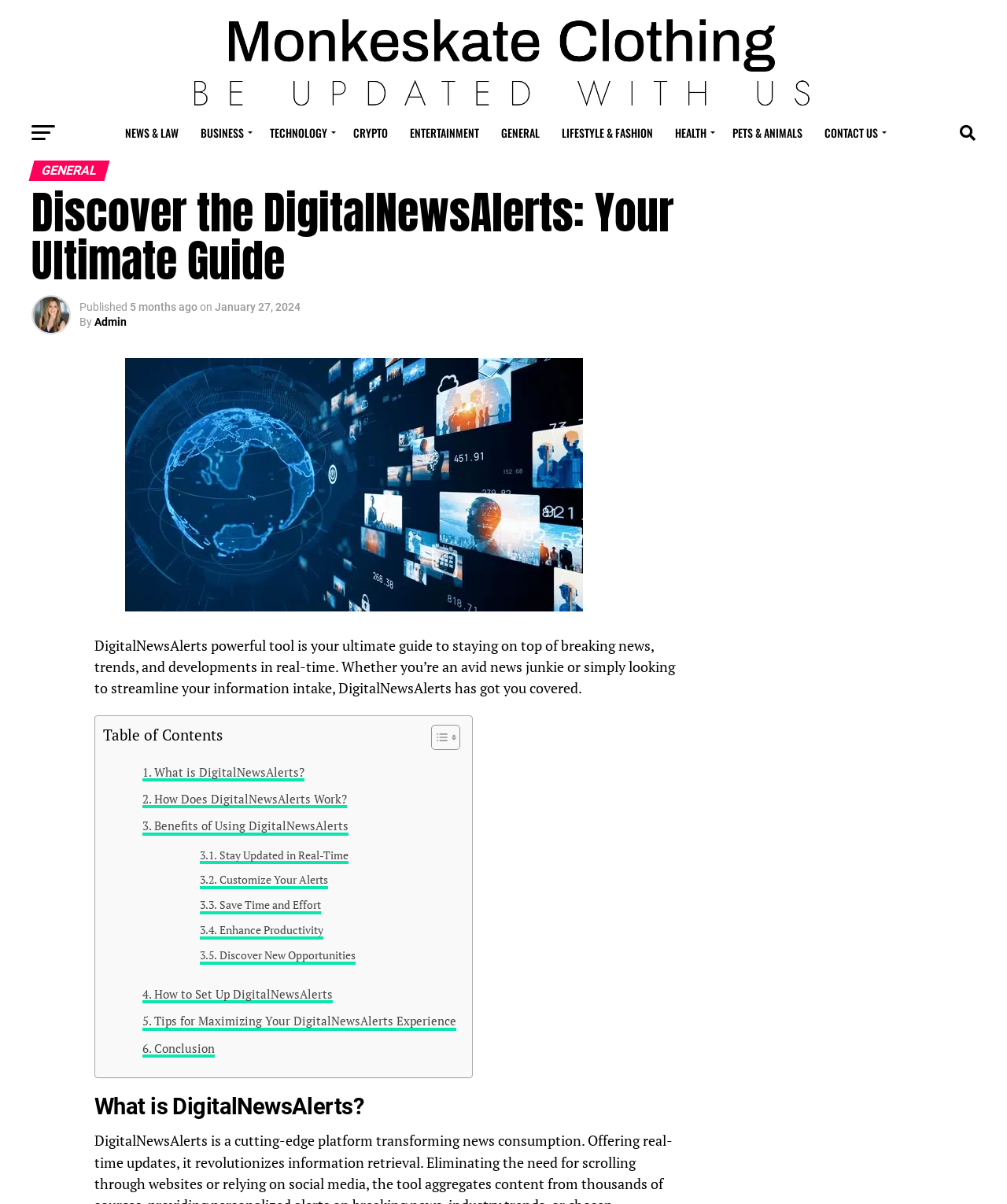Given the element description, predict the bounding box coordinates in the format (top-left x, top-left y, bottom-right x, bottom-right y). Make sure all values are between 0 and 1. Here is the element description: parent_node: Monkeskate Clothing

[0.188, 0.084, 0.812, 0.096]